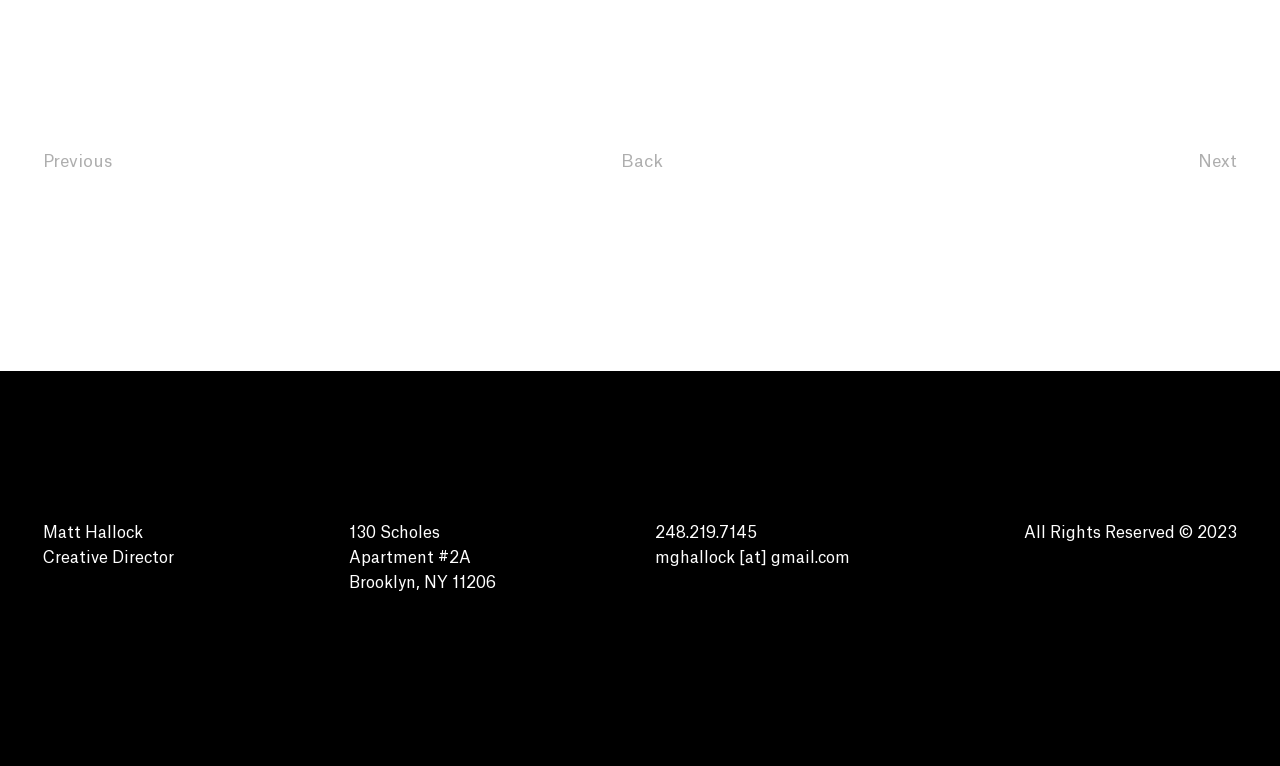What is the phone number?
Examine the image and provide an in-depth answer to the question.

The phone number can be found in the link element with the text '248.219.7145' located at the middle section of the webpage, which is likely to be the person's contact information.